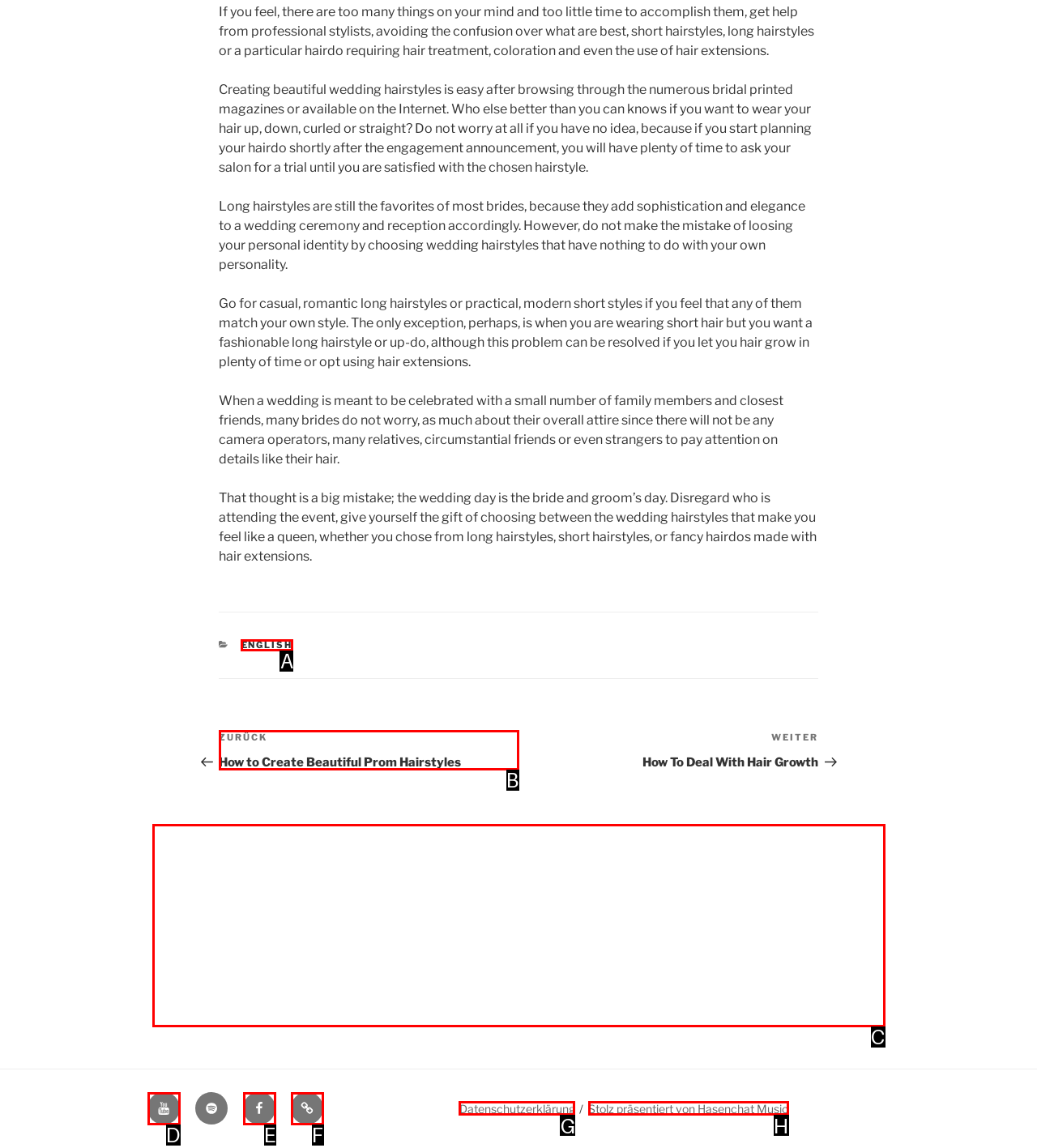Determine the HTML element that aligns with the description: Youtube
Answer by stating the letter of the appropriate option from the available choices.

D